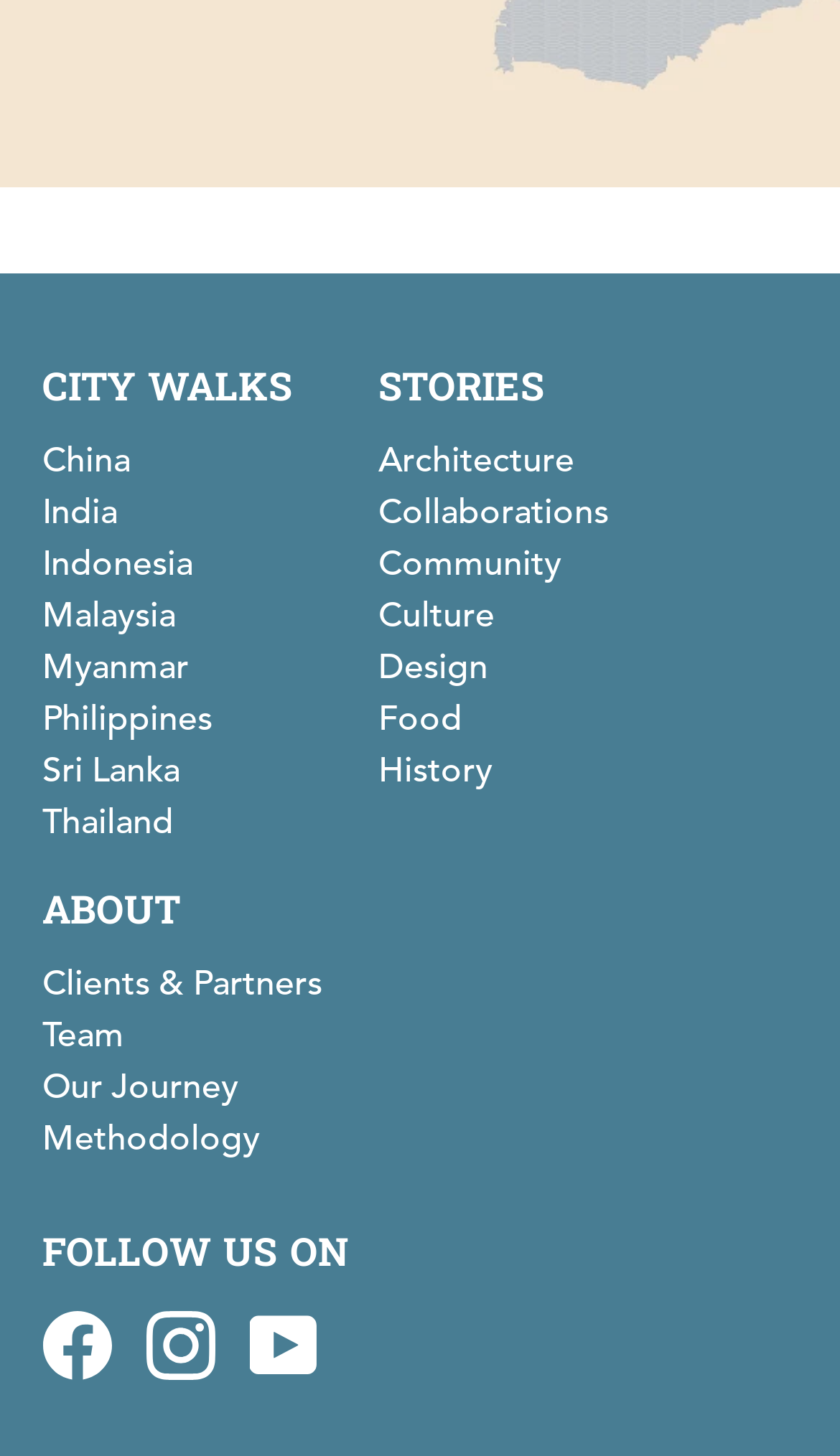Please specify the bounding box coordinates of the clickable region necessary for completing the following instruction: "Click on CITY WALKS". The coordinates must consist of four float numbers between 0 and 1, i.e., [left, top, right, bottom].

[0.05, 0.242, 0.347, 0.291]